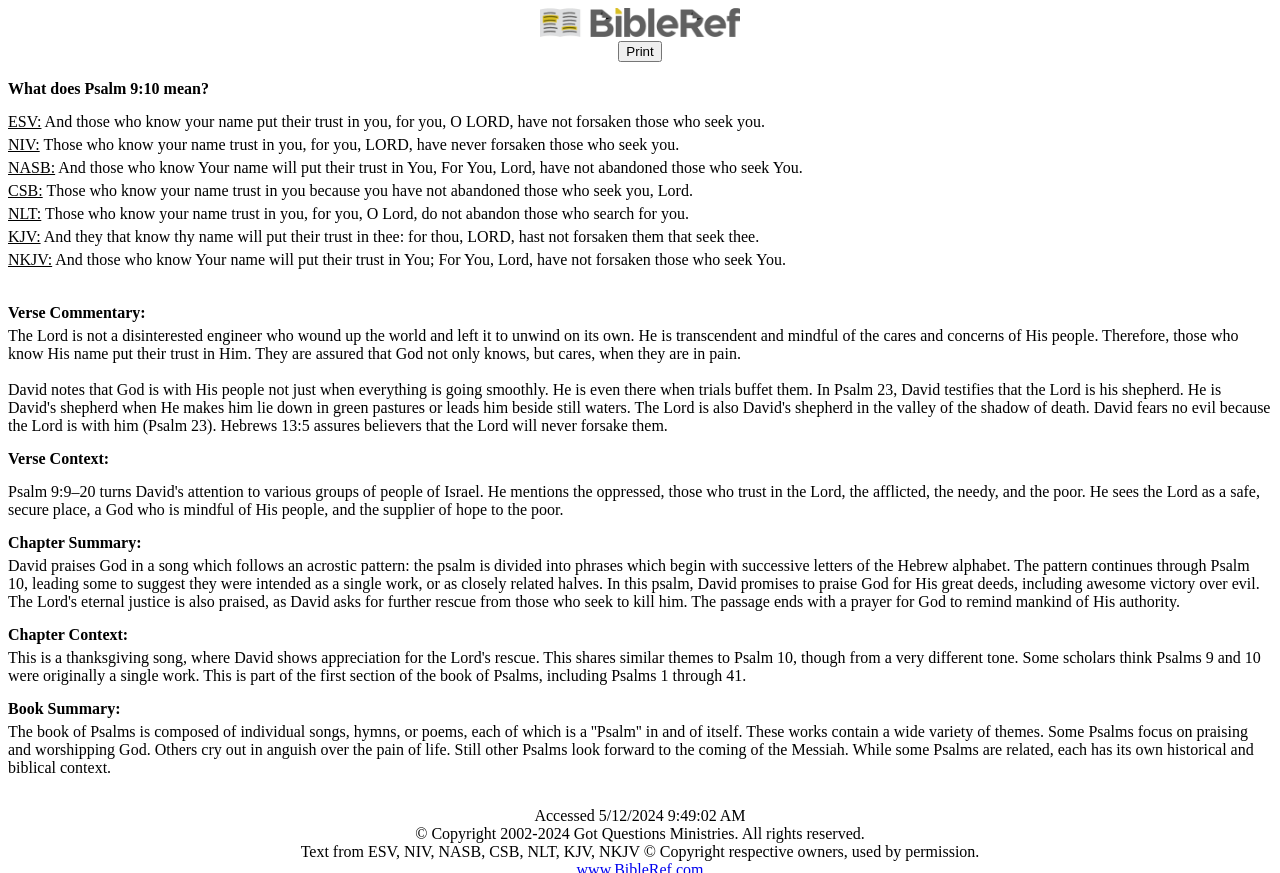Could you please study the image and provide a detailed answer to the question:
What is the topic of the 'Verse Commentary' section?

Based on the 'Verse Commentary' section, I can see that it discusses how God is not a disinterested engineer who wound up the world and left it to unwind on its own, but rather He is transcendent and mindful of the cares and concerns of His people.